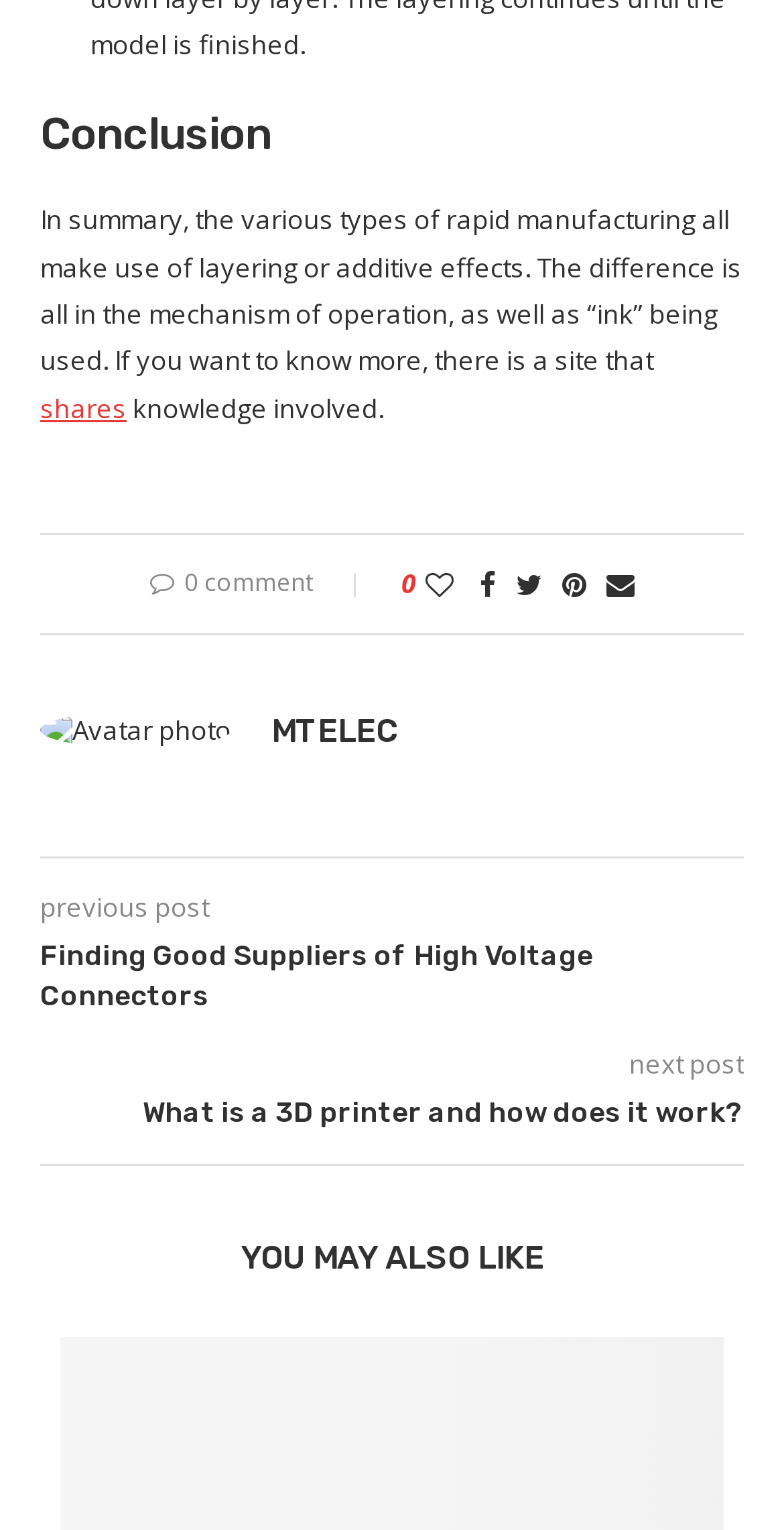Can you find the bounding box coordinates for the element to click on to achieve the instruction: "Like this post"?

[0.542, 0.369, 0.578, 0.394]